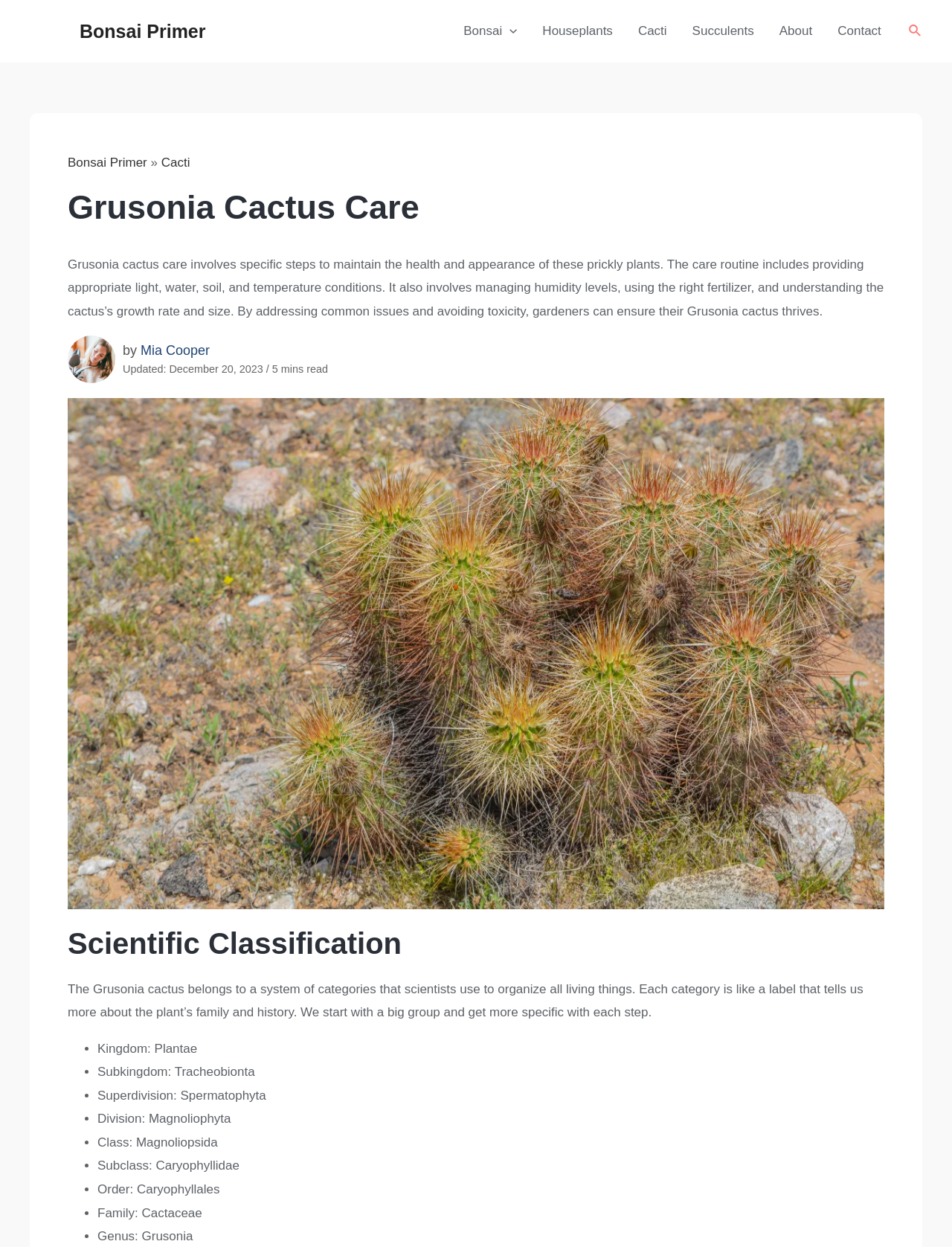What is the author of this article?
Give a detailed and exhaustive answer to the question.

I found the author's name by looking at the text 'by Mia Cooper' which is located below the heading 'Grusonia Cactus Care'.